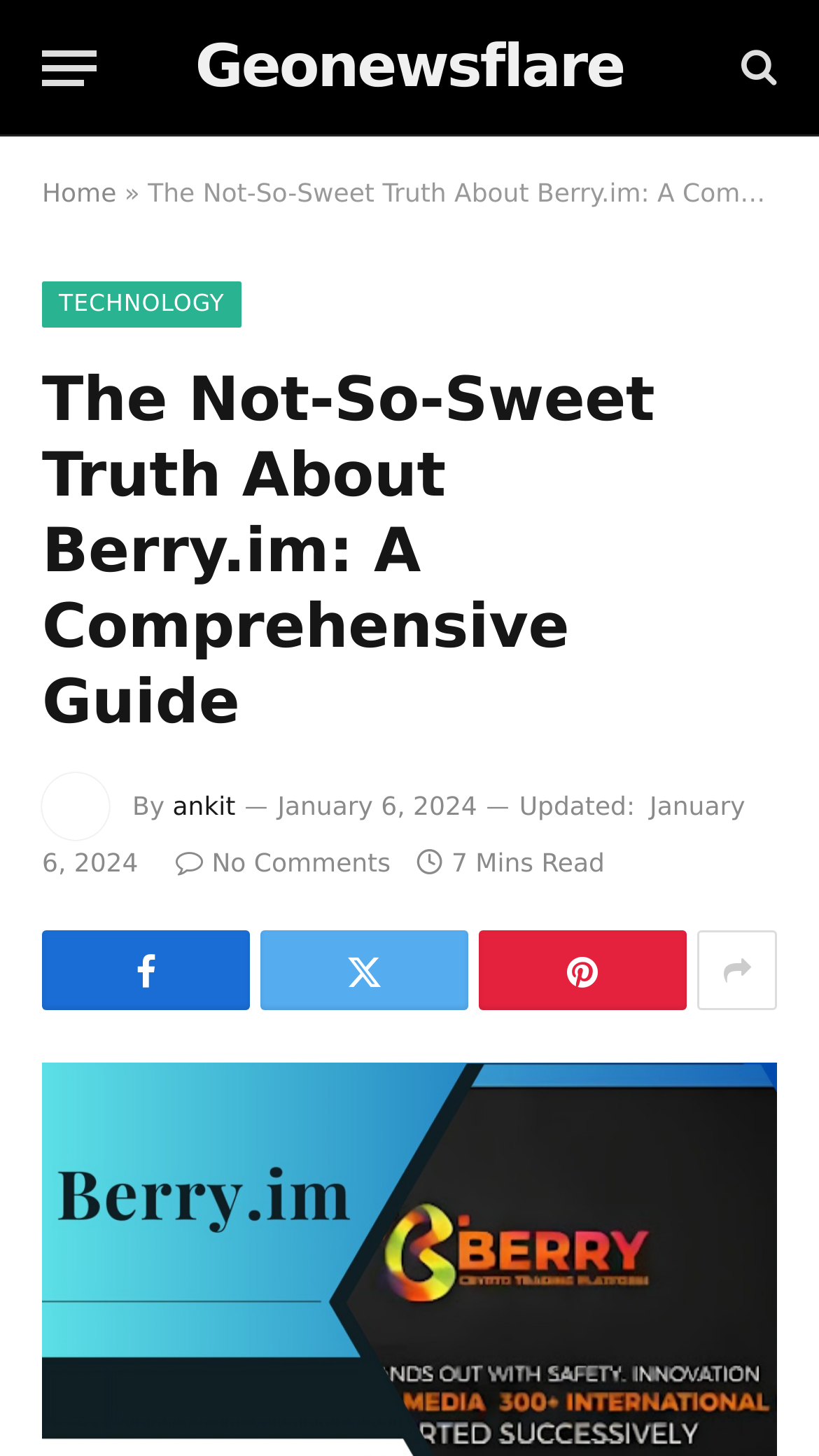Find the bounding box of the UI element described as: "No Comments". The bounding box coordinates should be given as four float values between 0 and 1, i.e., [left, top, right, bottom].

[0.215, 0.583, 0.477, 0.603]